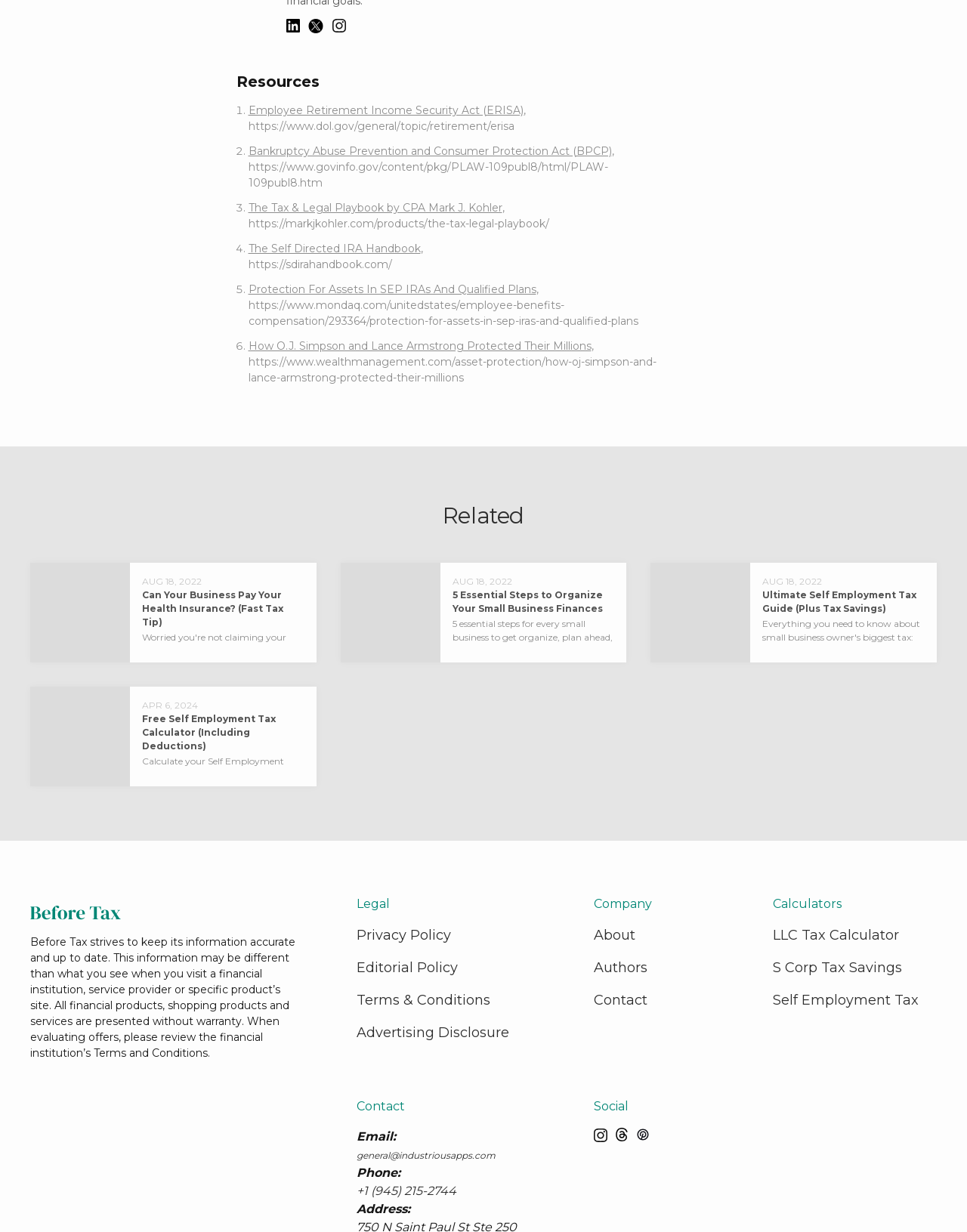How many social media links are there?
Answer with a single word or phrase, using the screenshot for reference.

3